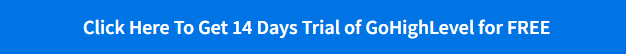Based on the image, give a detailed response to the question: What is the purpose of the call-to-action button?

The design of the call-to-action button is visually appealing, likely aimed at capturing the attention of users and encouraging them to take immediate action, which is to sign up for the 14-day free trial of GoHighLevel.